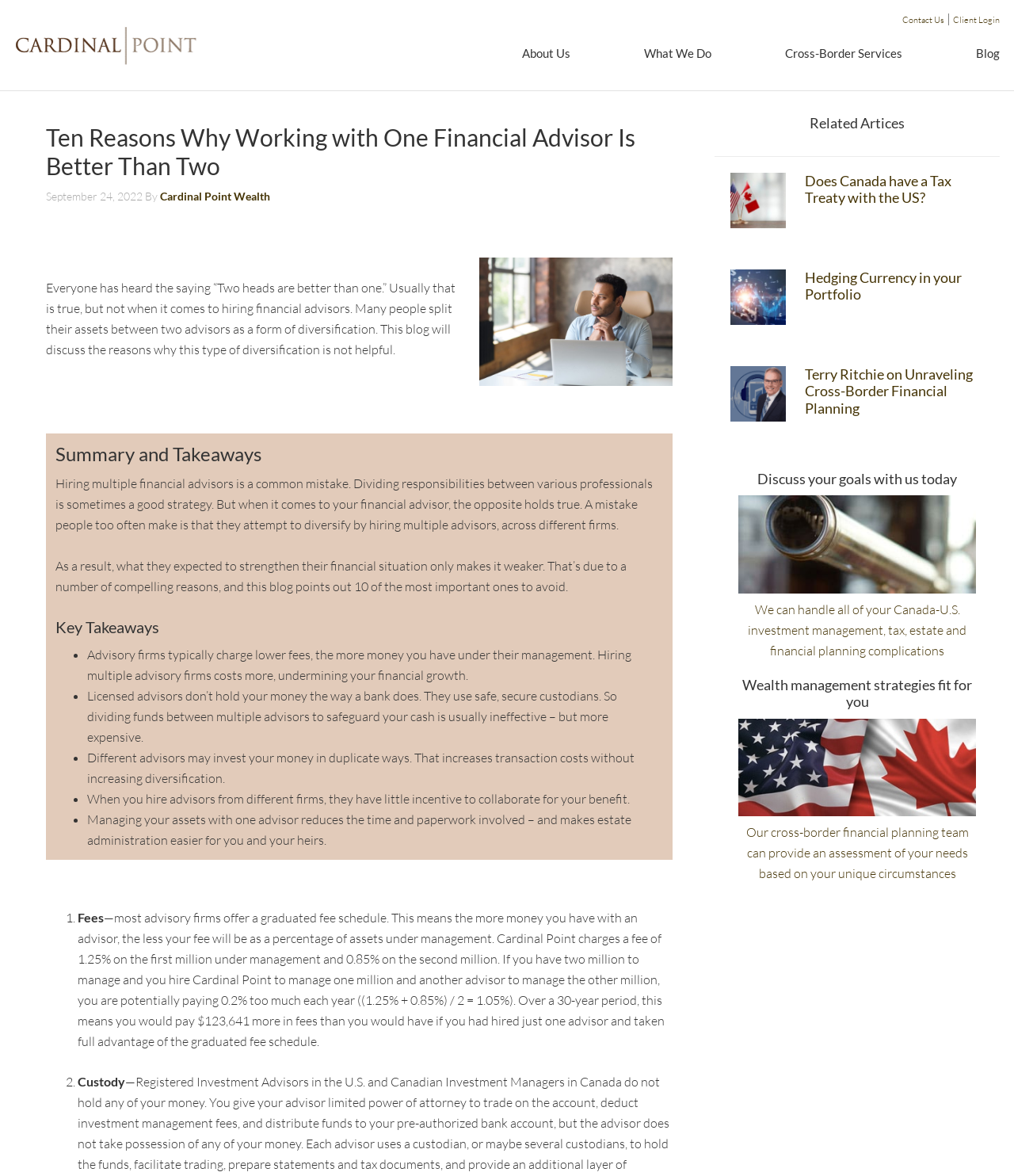What is the topic of the blog post?
Provide a well-explained and detailed answer to the question.

I determined the topic of the blog post by reading the introductory paragraph, which discusses the idea of hiring multiple financial advisors and why it may not be the best approach. The post then goes on to explain the reasons why working with one financial advisor is better.